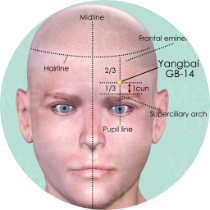Break down the image and describe every detail you can observe.

This image illustrates the acupoint **Yangbai GB-14**, an important point in Traditional Chinese Medicine (TCM) used for myopia treatments. The visual depiction features a male face with anatomical markers detailing the location of Yangbai GB-14: it is located on the forehead, approximately 1 cun above the midpoint of the eyebrow, at the intersection of two imaginary lines—one vertical from the anterior hairline to the eyebrow, and another horizontal indicated by the pupil line. Surrounding the acupoint are significant anatomical landmarks including the midline, hairline, frontal eminence, and the supercilary arch, all underscoring its precise placement on the forehead. This informative layout helps practitioners locate the acupoint effectively, thus providing guidance in acupuncture or acupressure practices aimed at addressing visual issues such as myopia.